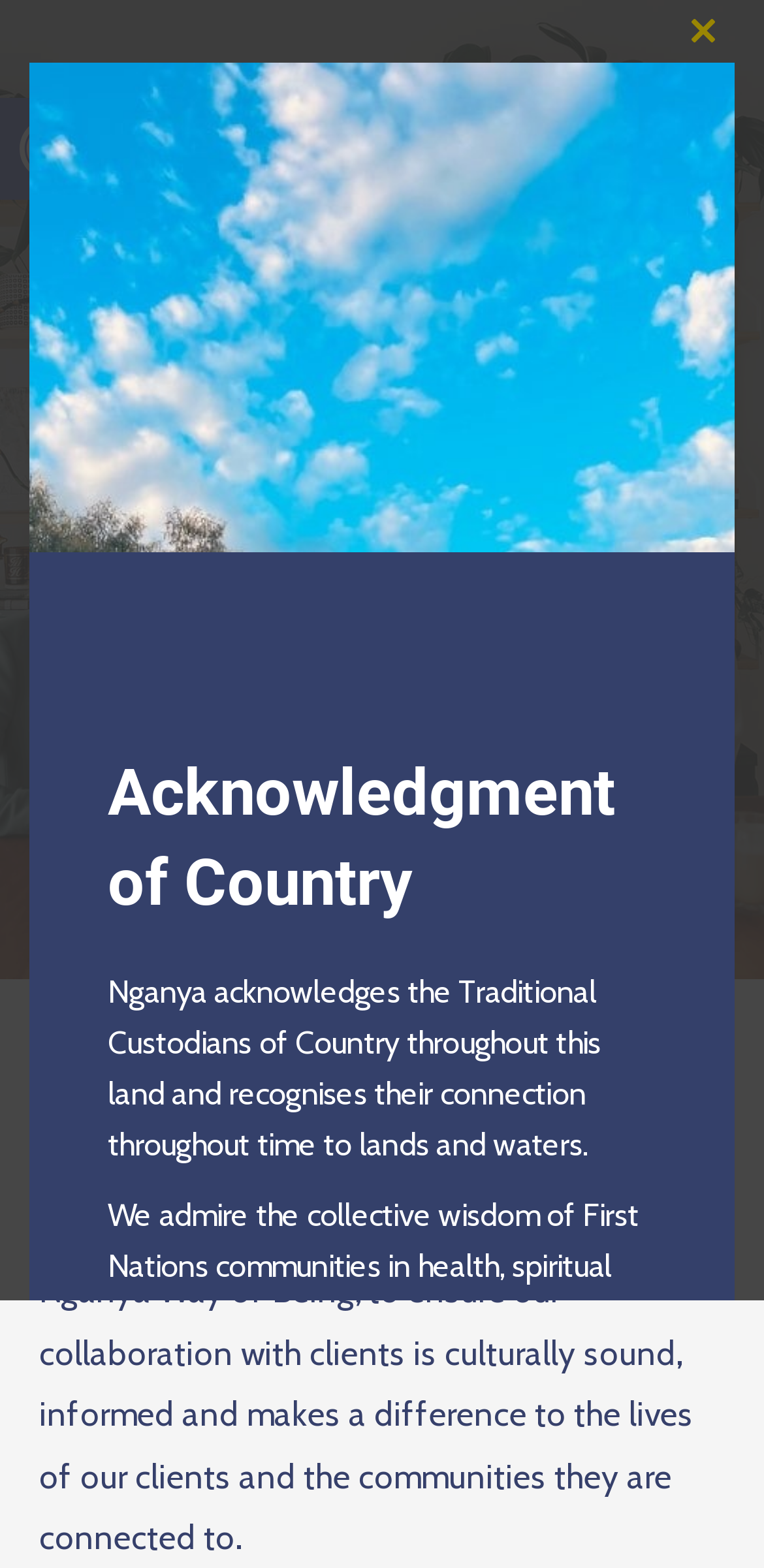What is the name of the way of being mentioned on this webpage?
Using the information presented in the image, please offer a detailed response to the question.

I found the answer by looking at the StaticText element with the text 'Our advisory services are informed by our Nganya Way of Being, to ensure our collaboration with clients is culturally sound, informed and makes a difference to the lives of our clients and the communities they are connected to.' This text suggests that Nganya Way of Being is a specific approach or philosophy that informs the advisory services.